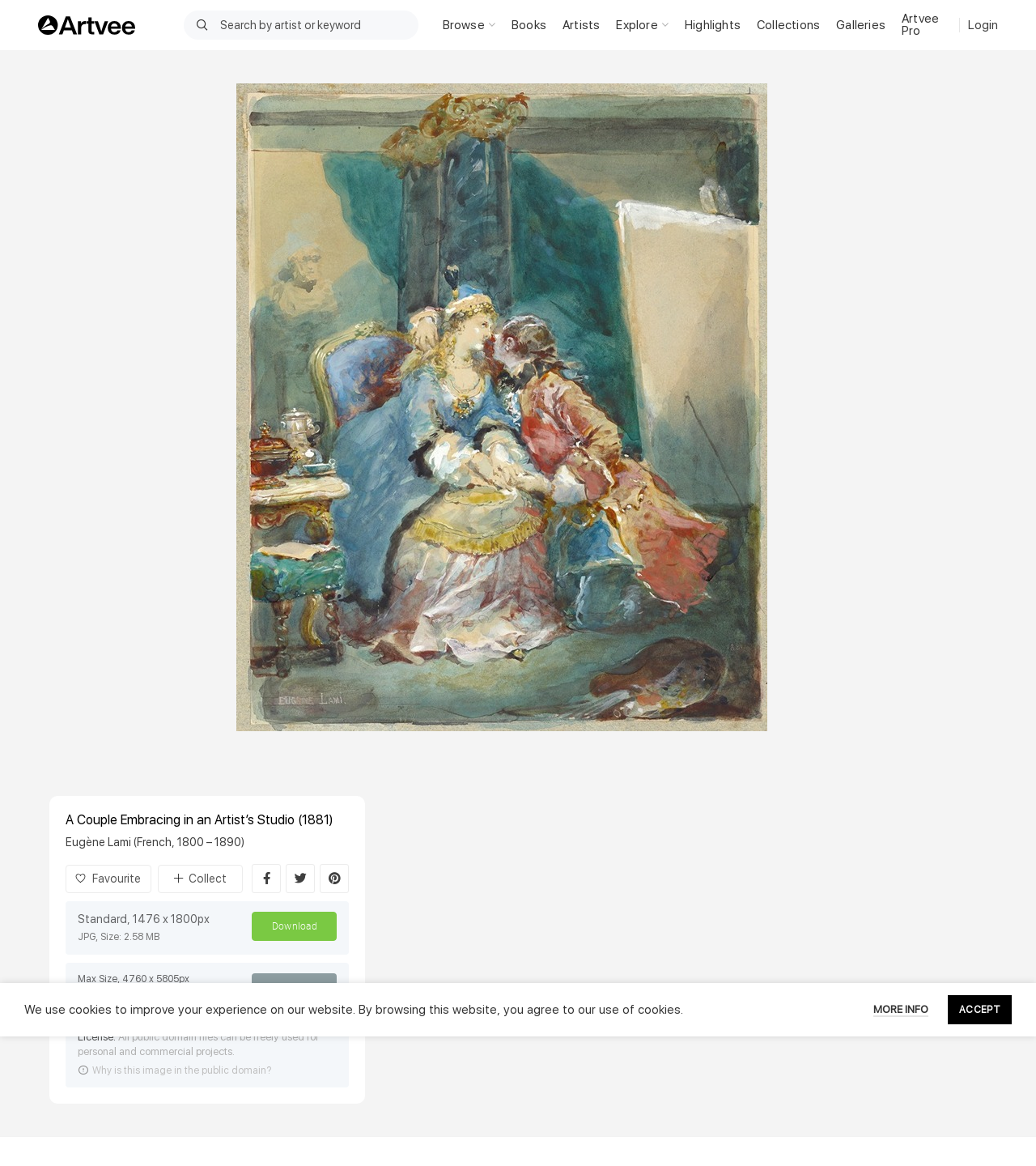Please identify the bounding box coordinates of the element that needs to be clicked to perform the following instruction: "Login to Artvee".

[0.934, 0.015, 0.963, 0.028]